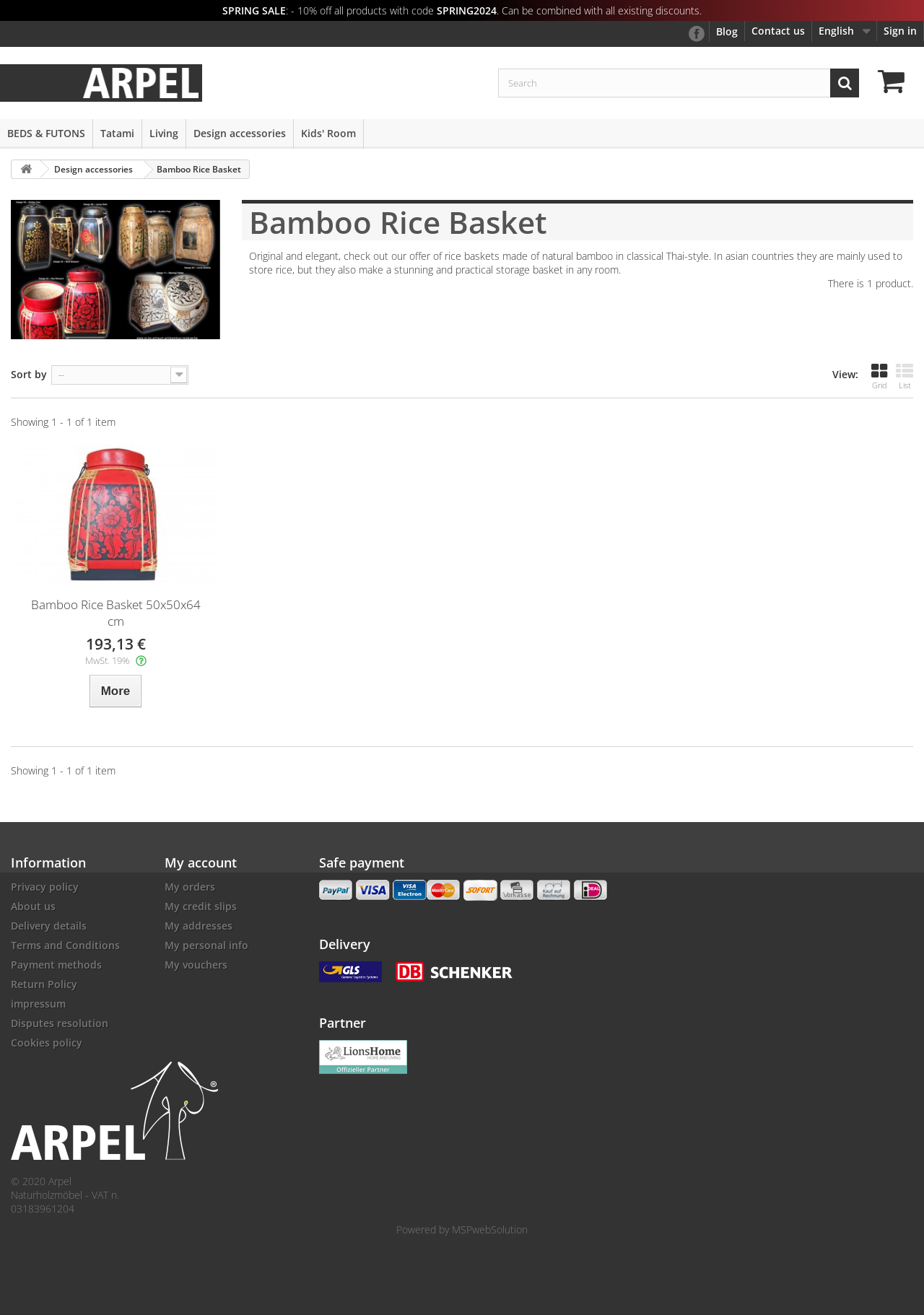Show the bounding box coordinates of the region that should be clicked to follow the instruction: "View product details."

[0.012, 0.338, 0.238, 0.443]